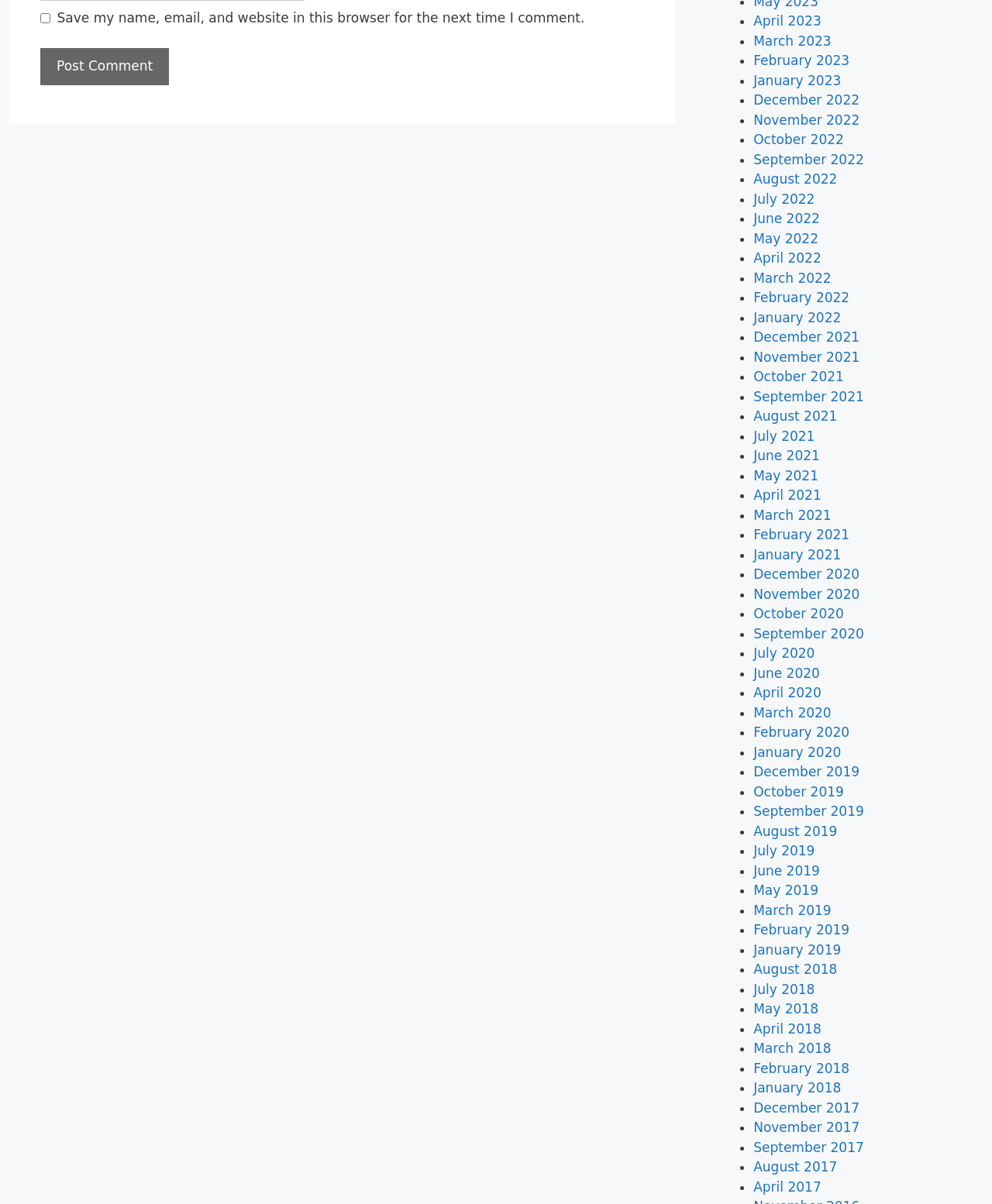Please determine the bounding box coordinates of the clickable area required to carry out the following instruction: "Post a comment". The coordinates must be four float numbers between 0 and 1, represented as [left, top, right, bottom].

[0.041, 0.04, 0.171, 0.071]